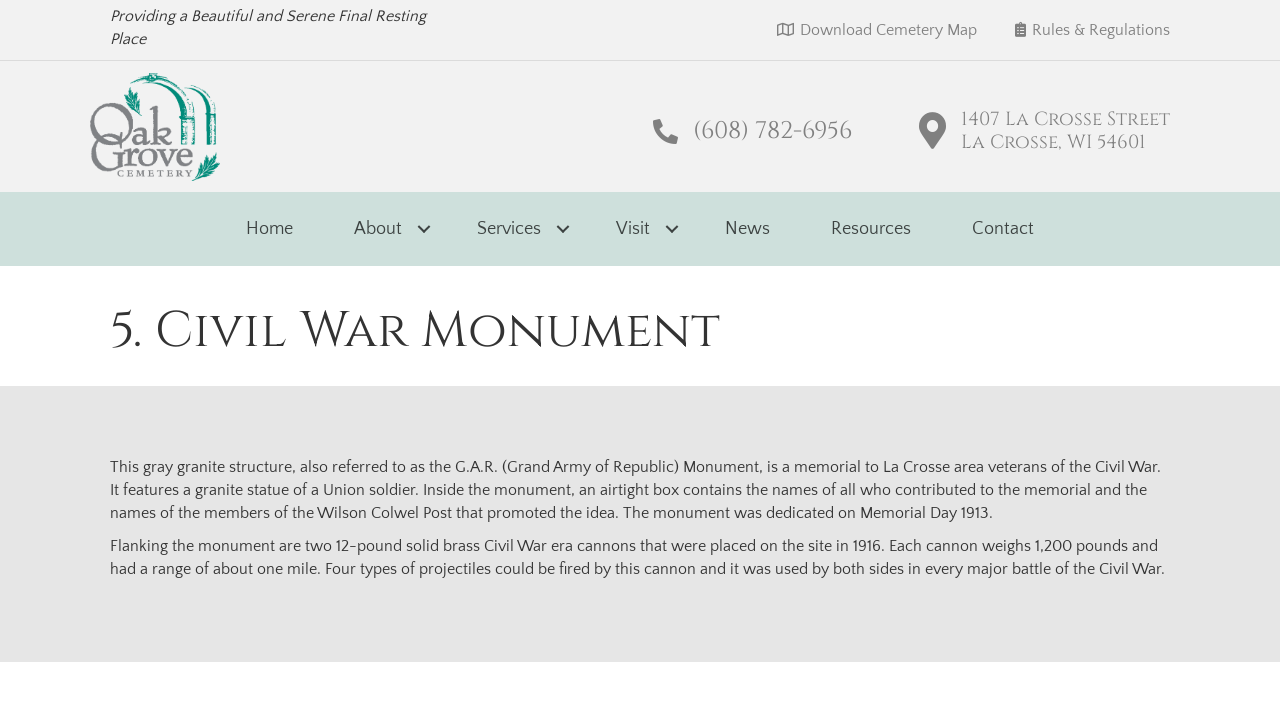Locate and generate the text content of the webpage's heading.

5. Civil War Monument